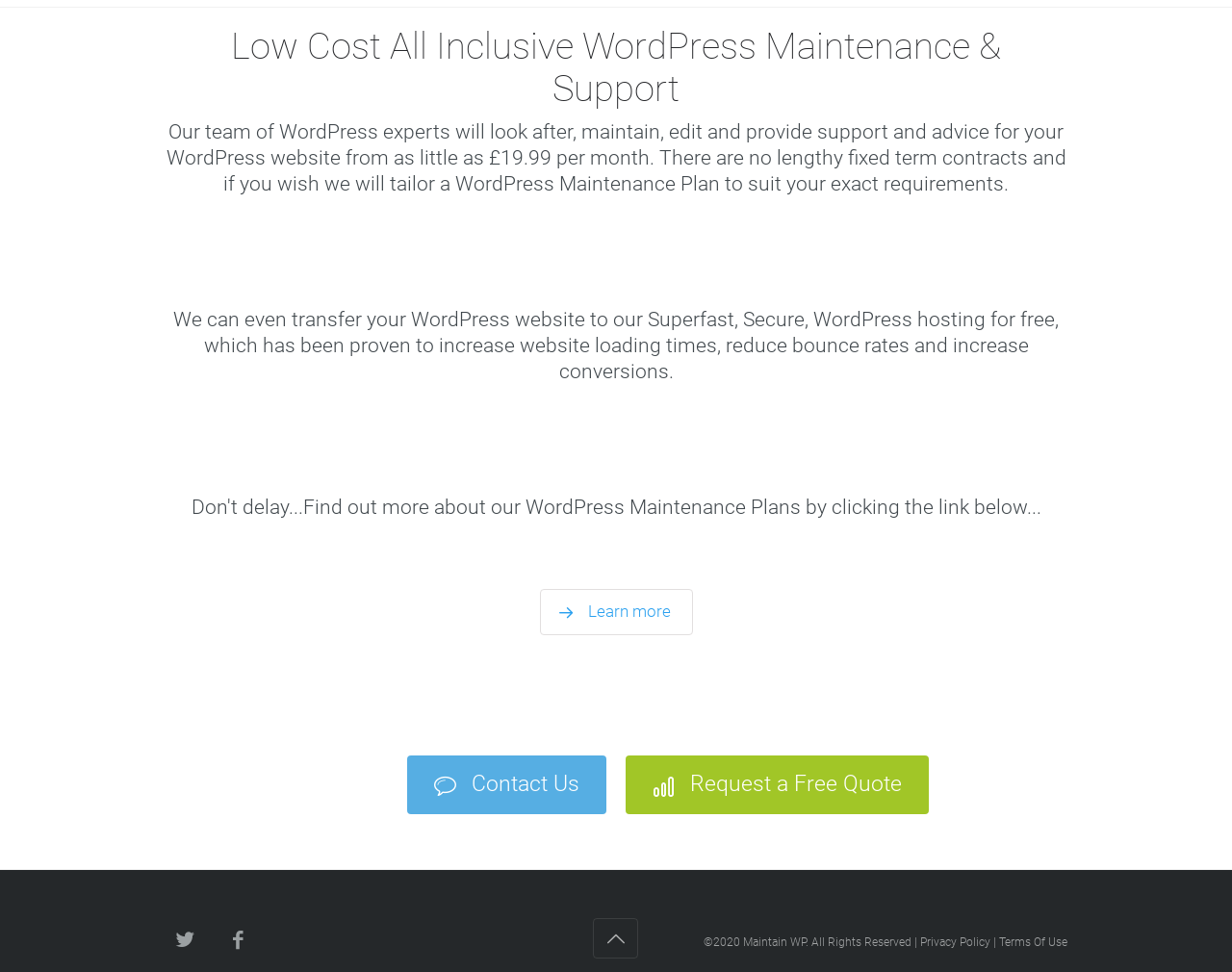What is the benefit of transferring a WordPress website to their hosting?
Please interpret the details in the image and answer the question thoroughly.

The question is asking about the benefit of transferring a WordPress website to their hosting. From the webpage, we can see that the StaticText element with the text 'We can even transfer your WordPress website to our Superfast, Secure, WordPress hosting for free, which has been proven to increase website loading times, reduce bounce rates and increase conversions.' provides the answer.